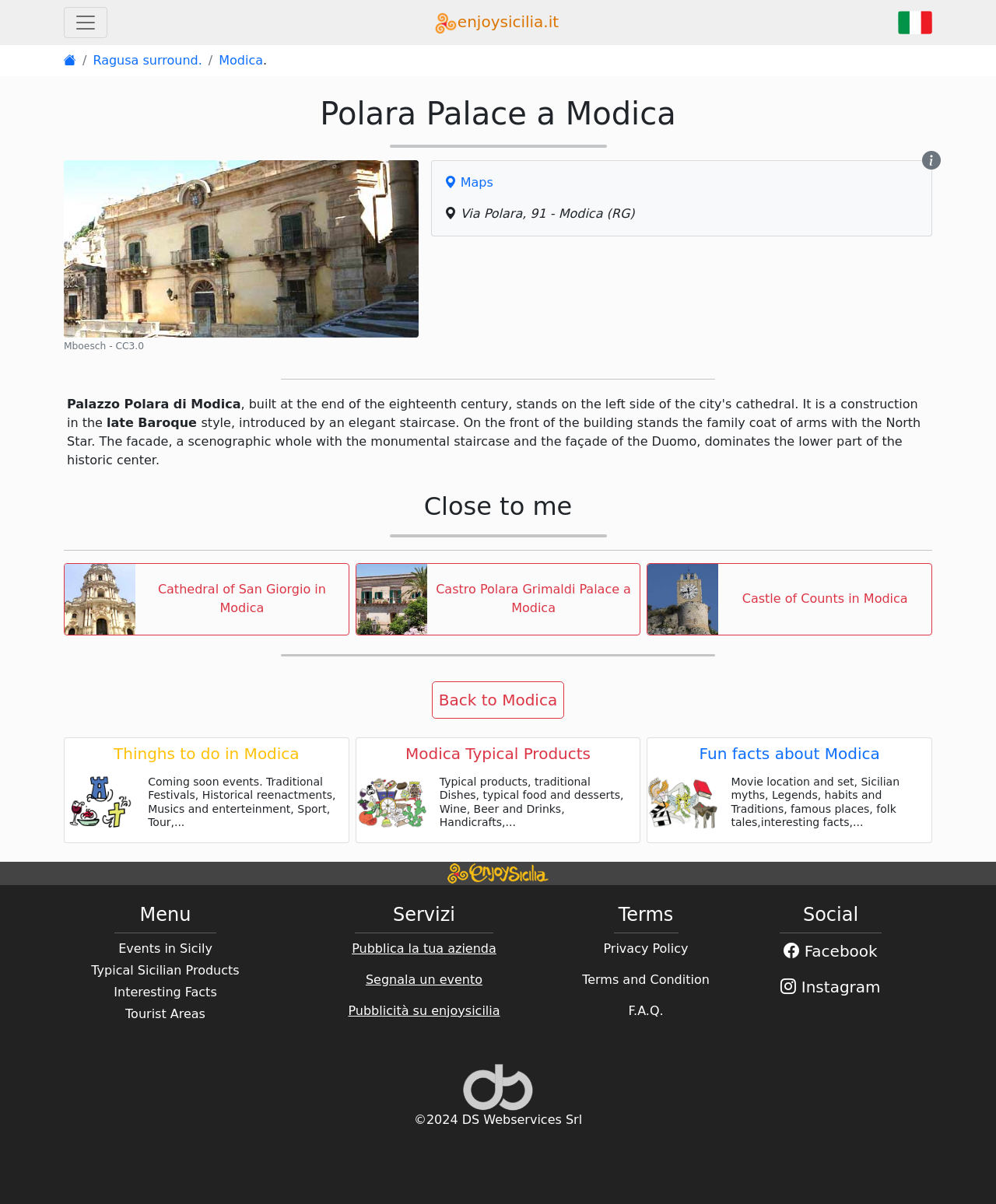Predict the bounding box coordinates of the UI element that matches this description: "BARBARA K. CHEN, MD, FACOG". The coordinates should be in the format [left, top, right, bottom] with each value between 0 and 1.

None